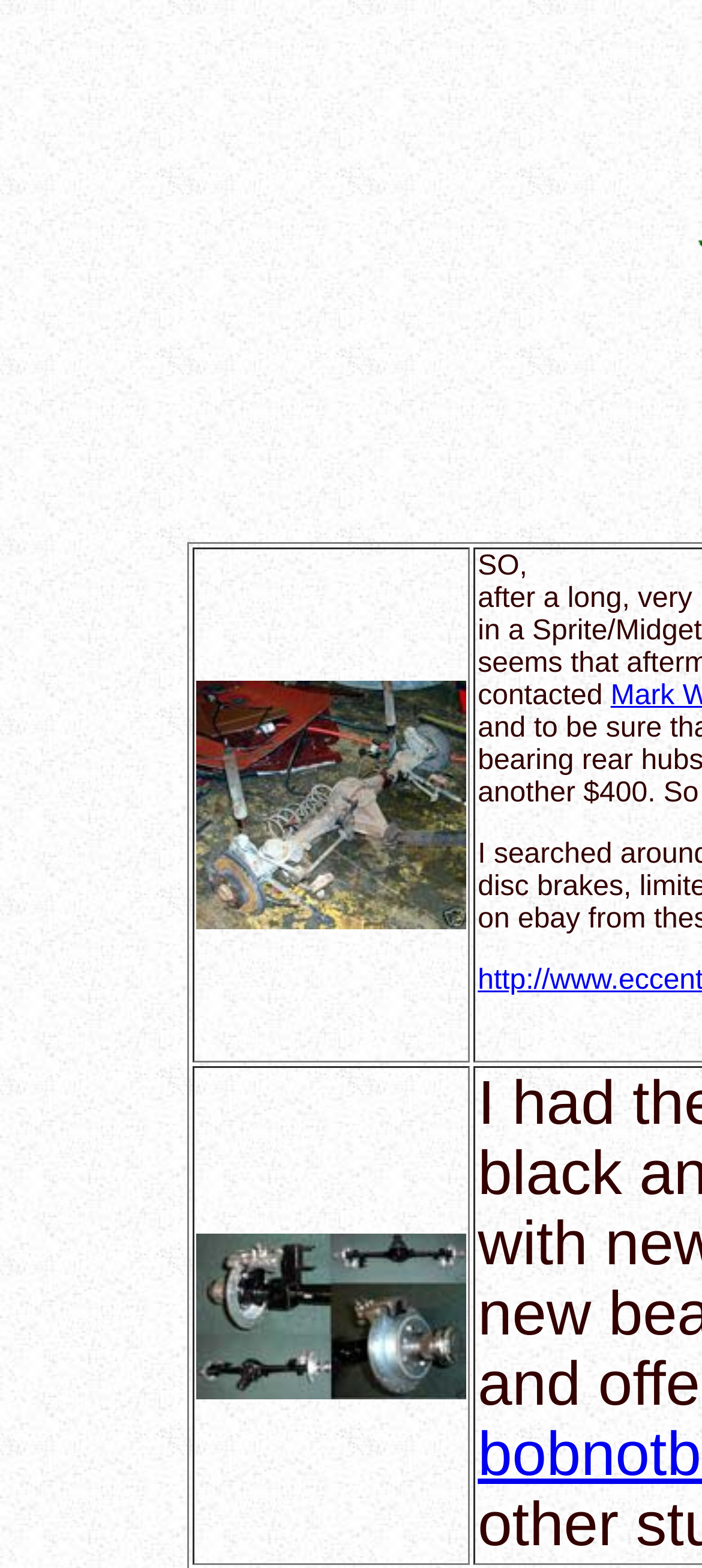Using the element description alt="Old Sprite Rearend sold", predict the bounding box coordinates for the UI element. Provide the coordinates in (top-left x, top-left y, bottom-right x, bottom-right y) format with values ranging from 0 to 1.

[0.281, 0.877, 0.665, 0.896]